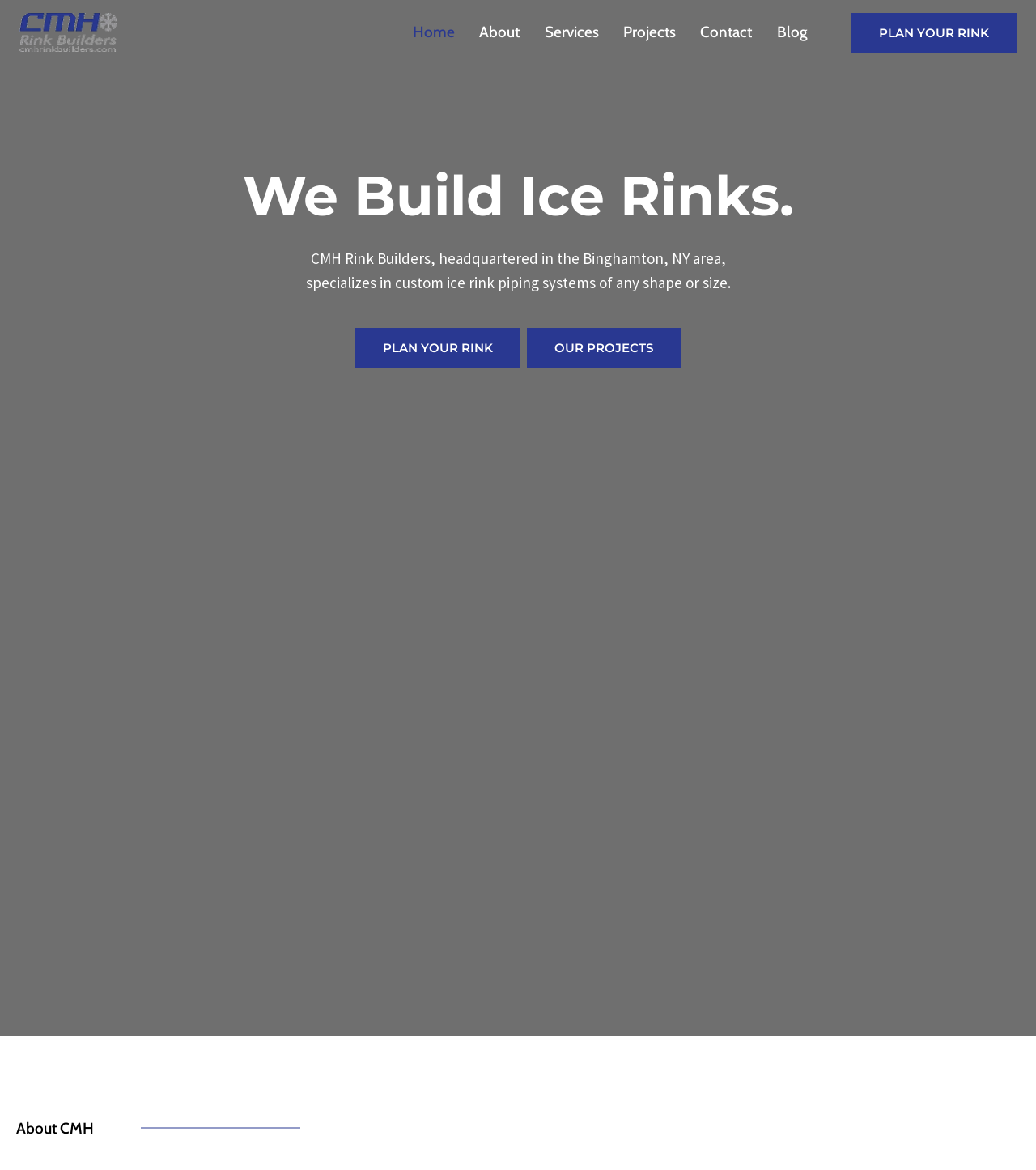Please find the bounding box coordinates for the clickable element needed to perform this instruction: "view services".

[0.514, 0.009, 0.59, 0.046]